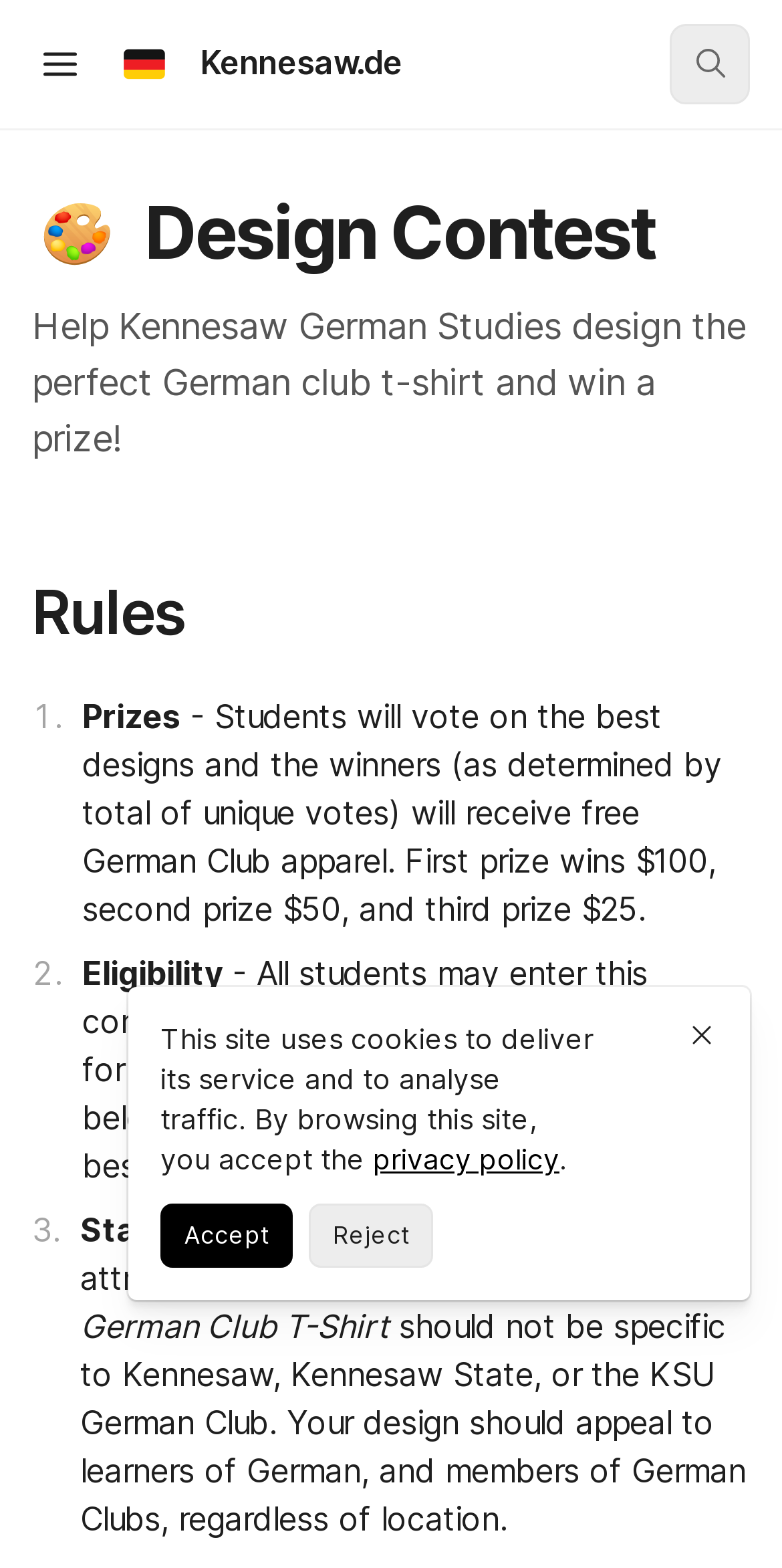Provide a one-word or one-phrase answer to the question:
What is the requirement for the design?

Appeal to learners of German